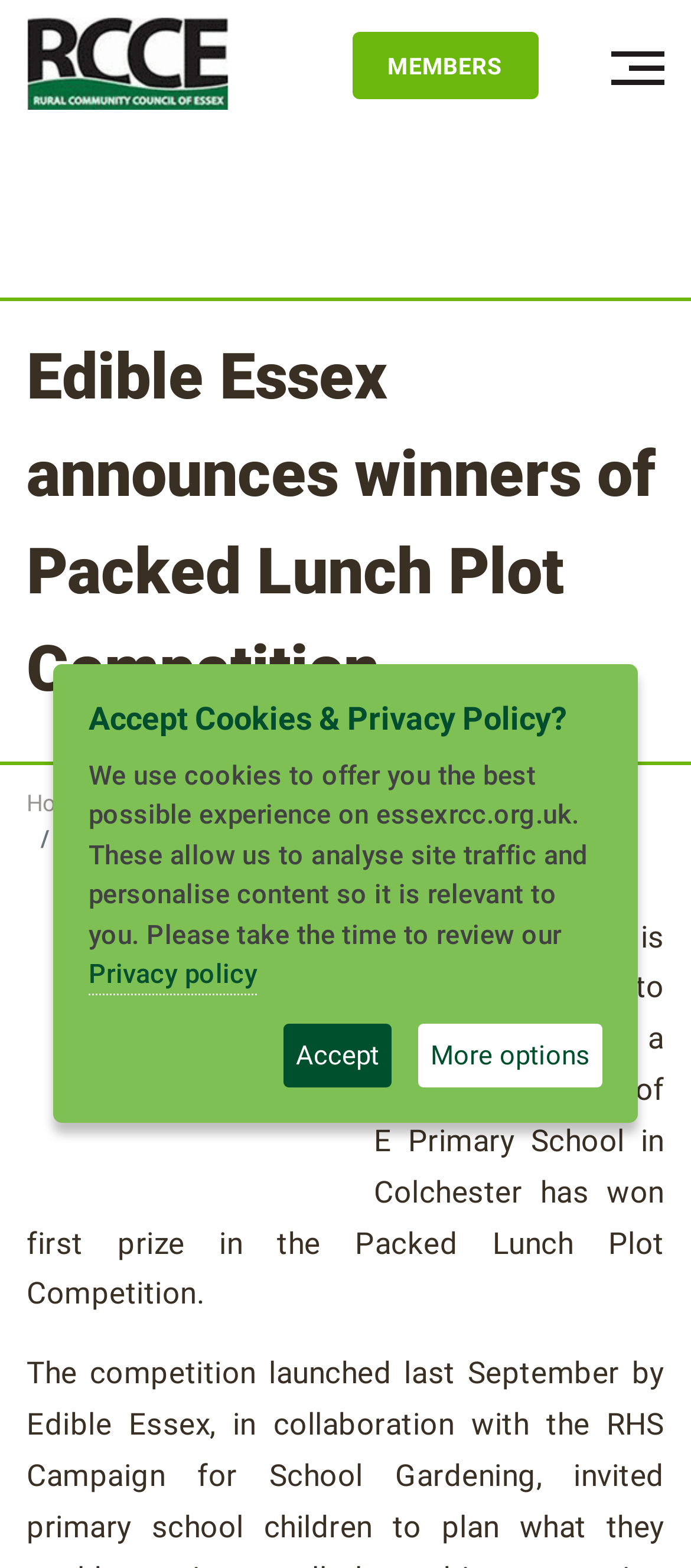What is the topic of the news article?
From the details in the image, answer the question comprehensively.

The topic of the news article can be found in the heading 'Edible Essex announces winners of Packed Lunch Plot Competition'. This heading is located in the middle of the webpage and is the main title of the news article.